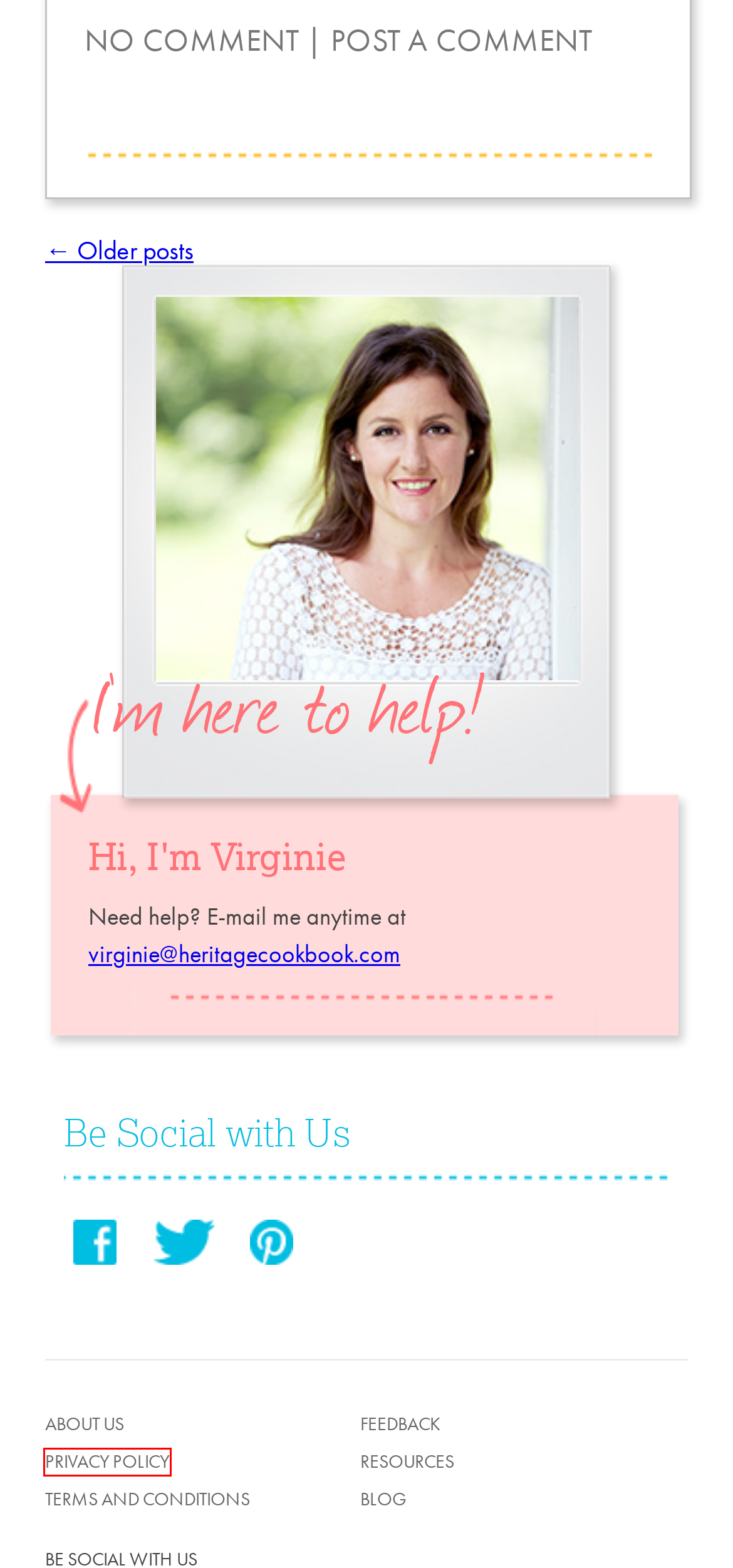You have a screenshot showing a webpage with a red bounding box highlighting an element. Choose the webpage description that best fits the new webpage after clicking the highlighted element. The descriptions are:
A. Feedback | Heritage Cookbook
B. Bread | Heritage Cookbook
C. Privacy Policy | Heritage Cookbook
D. Terms and Conditions | Heritage Cookbook
E. Blog | Heritage Cookbook | Page 2
F. Quick and easy tomato soup | Heritage Cookbook
G. About us | Heritage Cookbook
H. Resources | Heritage Cookbook

C